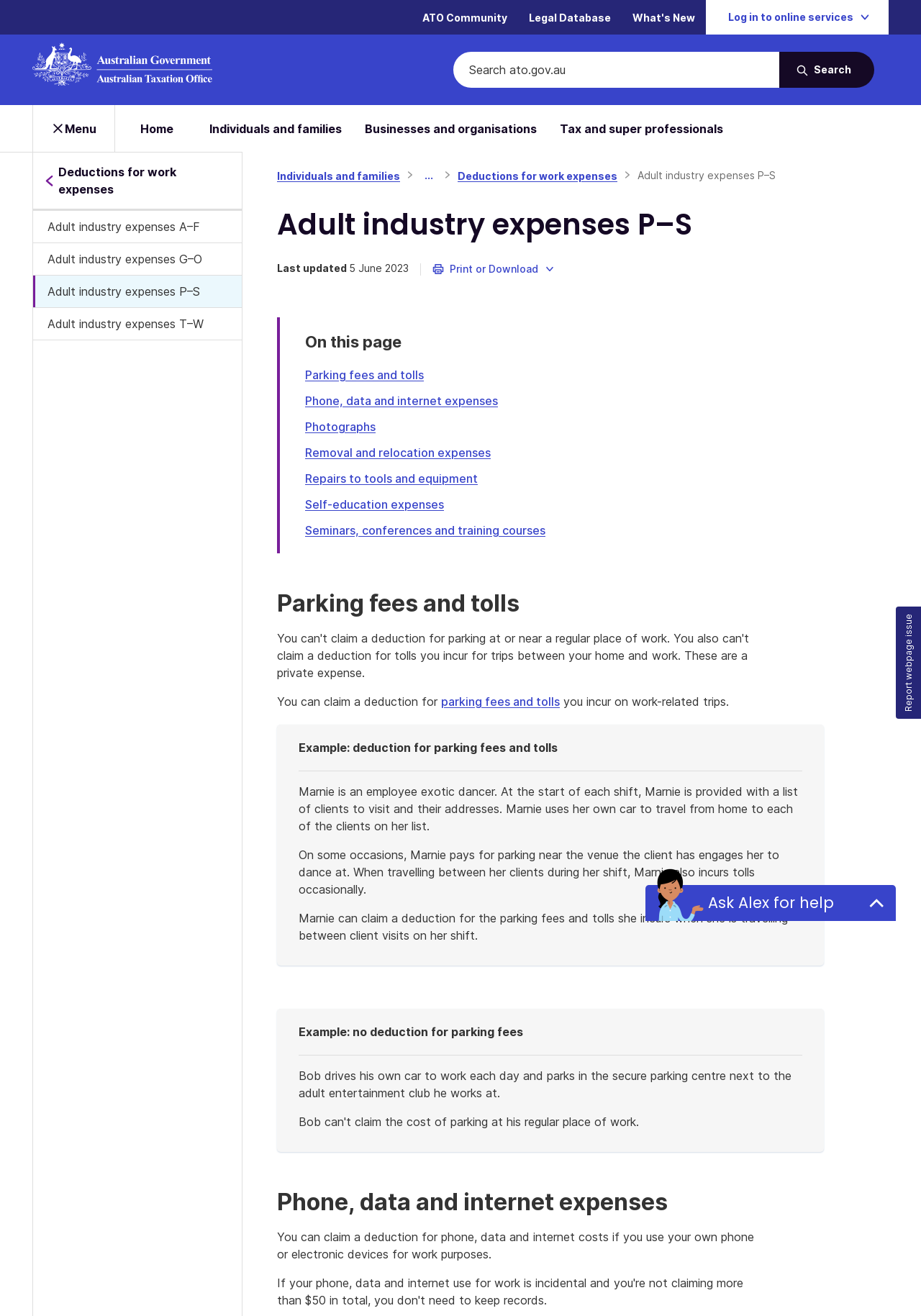Locate the bounding box coordinates of the clickable element to fulfill the following instruction: "Print or download this page". Provide the coordinates as four float numbers between 0 and 1 in the format [left, top, right, bottom].

[0.457, 0.195, 0.616, 0.214]